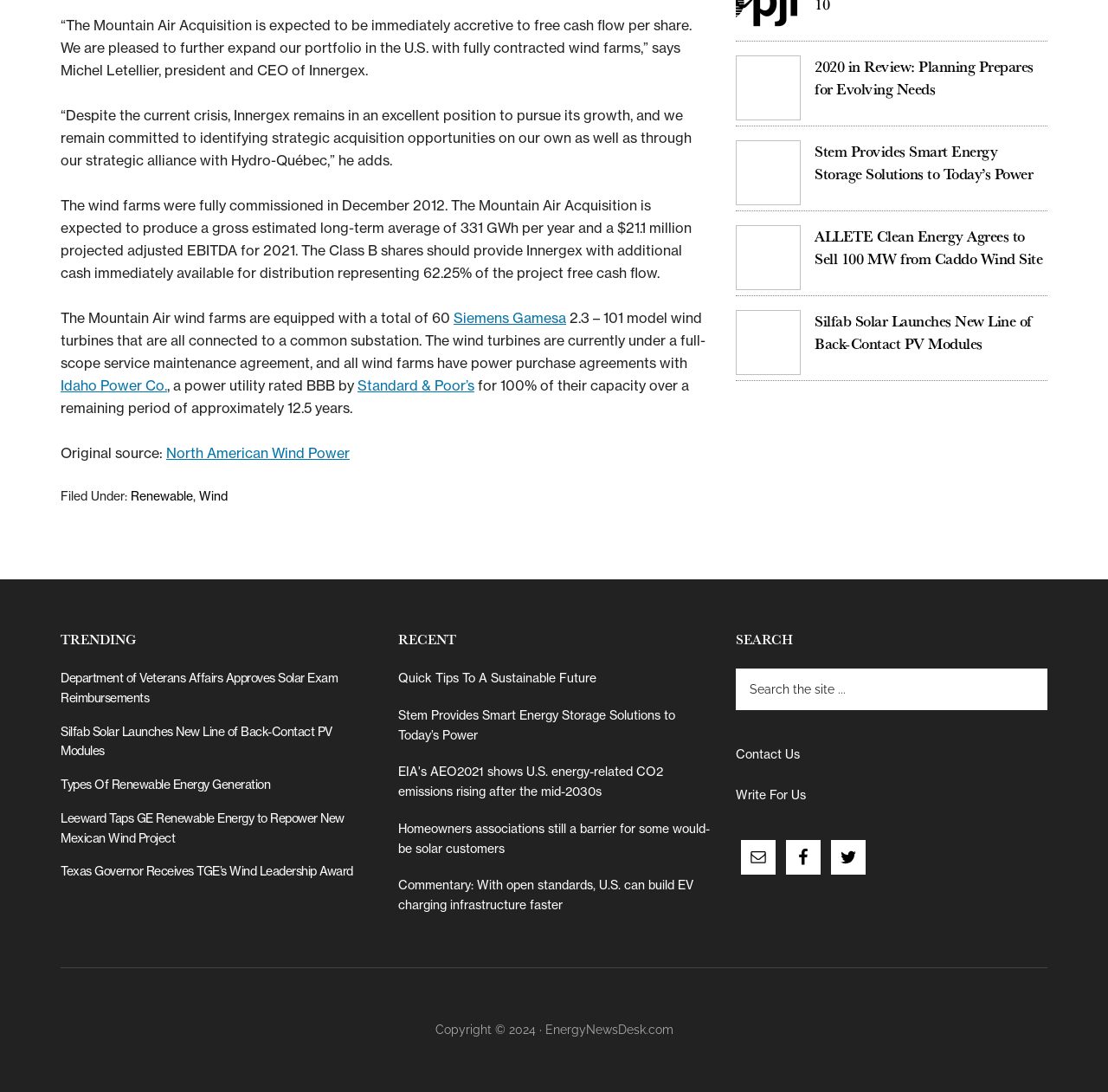Determine the bounding box coordinates of the clickable element to achieve the following action: 'Search the site'. Provide the coordinates as four float values between 0 and 1, formatted as [left, top, right, bottom].

[0.664, 0.612, 0.945, 0.651]